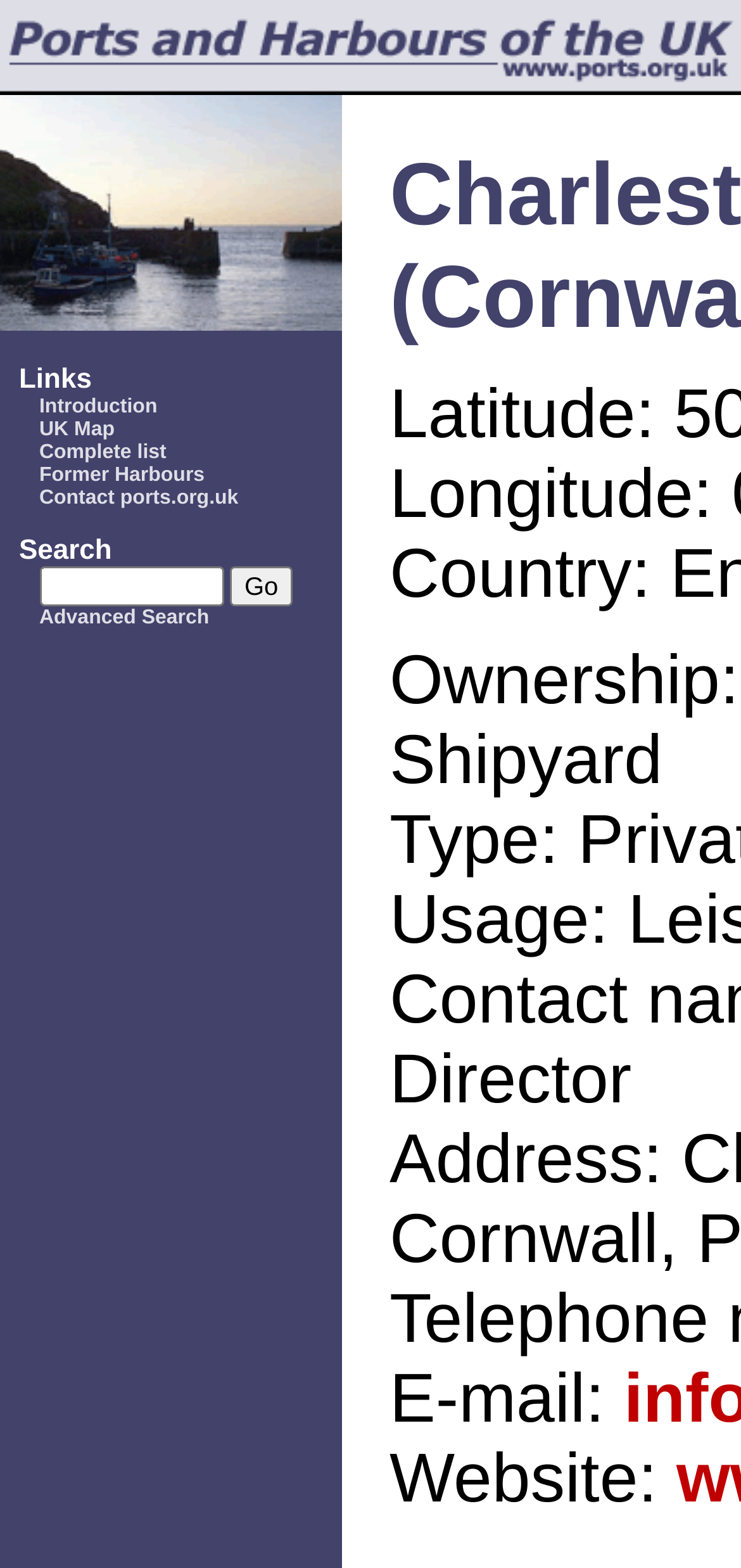Provide an in-depth description of the elements and layout of the webpage.

The webpage is about ports, harbors, jetties, and piers around the UK coastline, with a focus on Scotland. At the top, there is a logo image of "Ports.org.uk" that spans almost the entire width of the page. Below the logo, there is a description list with several sections. The first section is labeled "Links" and contains four links: "Introduction", "UK Map", "Complete list", and "Former Harbours". These links are arranged vertically, with "Introduction" at the top and "Former Harbours" at the bottom.

To the right of the "Links" section, there is another section labeled "Search". This section contains a text box and a "Go" button, allowing users to search for specific ports or harbors. Below the "Search" section, there is a link to "Advanced Search".

At the bottom of the page, there are two lines of text: "E-mail:" and "Website:". These lines are positioned near the bottom right corner of the page.